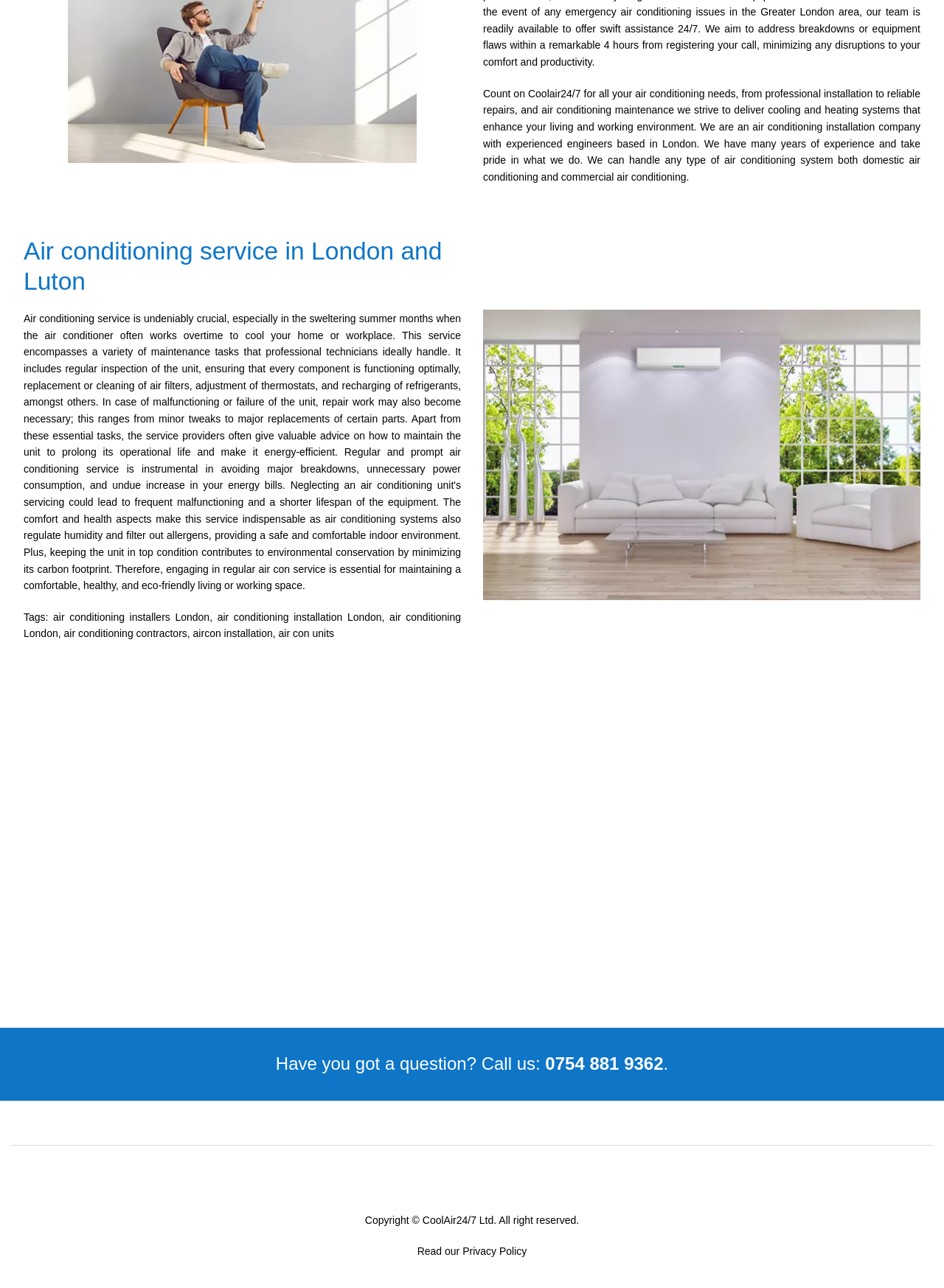Please answer the following query using a single word or phrase: 
What is the location of the company?

London and Luton